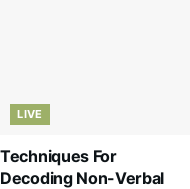Is the content currently active?
Answer the question with a thorough and detailed explanation.

The presence of the 'LIVE' indicator suggests that the content is currently active or being discussed, implying that the topic is relevant and possibly part of an ongoing conversation or event surrounding dating and communication skills.